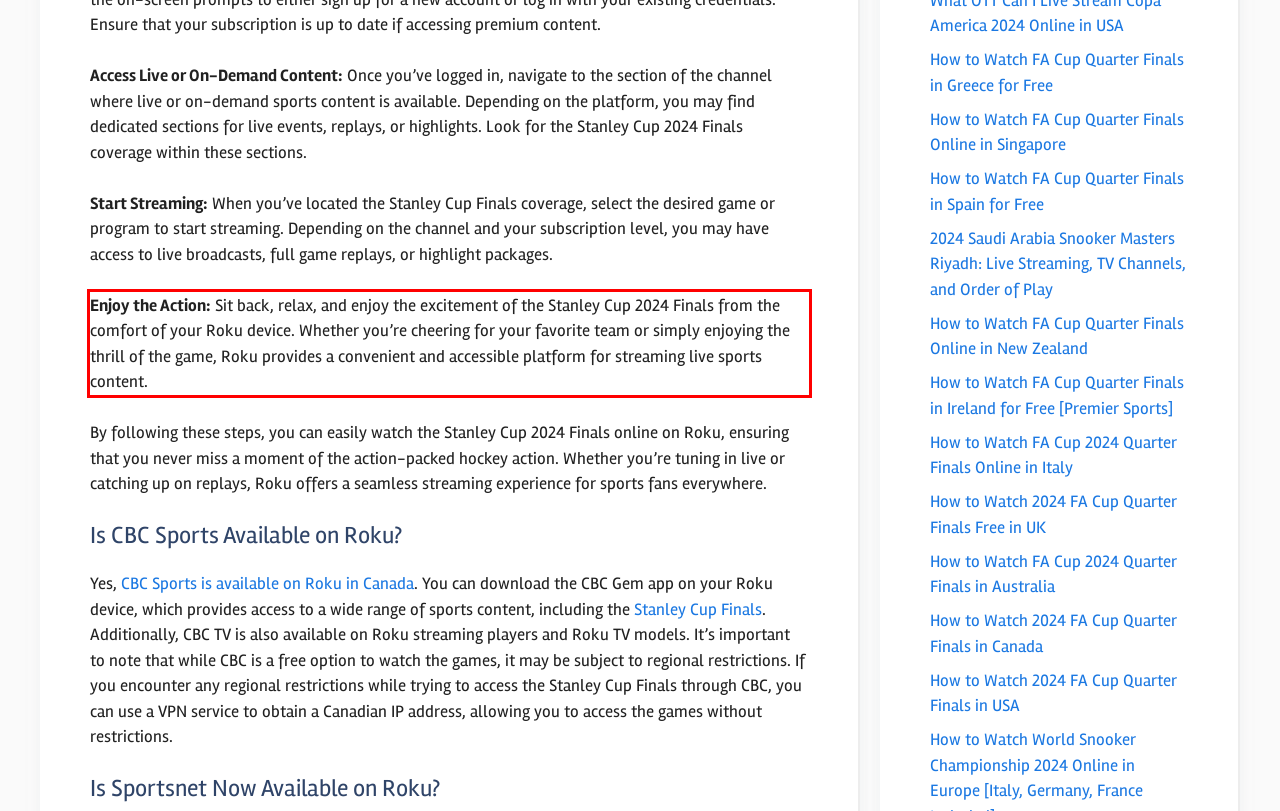Please examine the webpage screenshot containing a red bounding box and use OCR to recognize and output the text inside the red bounding box.

Enjoy the Action: Sit back, relax, and enjoy the excitement of the Stanley Cup 2024 Finals from the comfort of your Roku device. Whether you’re cheering for your favorite team or simply enjoying the thrill of the game, Roku provides a convenient and accessible platform for streaming live sports content.